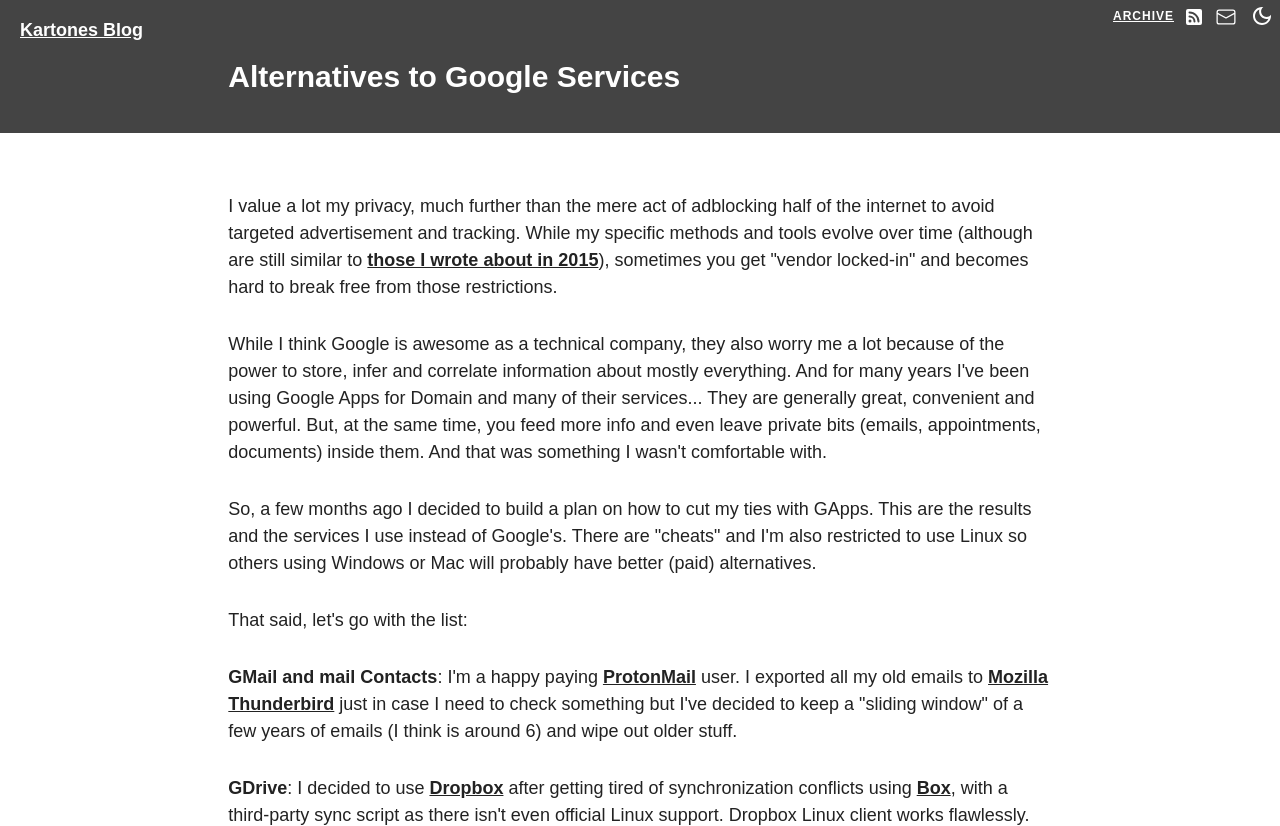How many links are there in the top navigation bar?
Please answer the question with a single word or phrase, referencing the image.

4